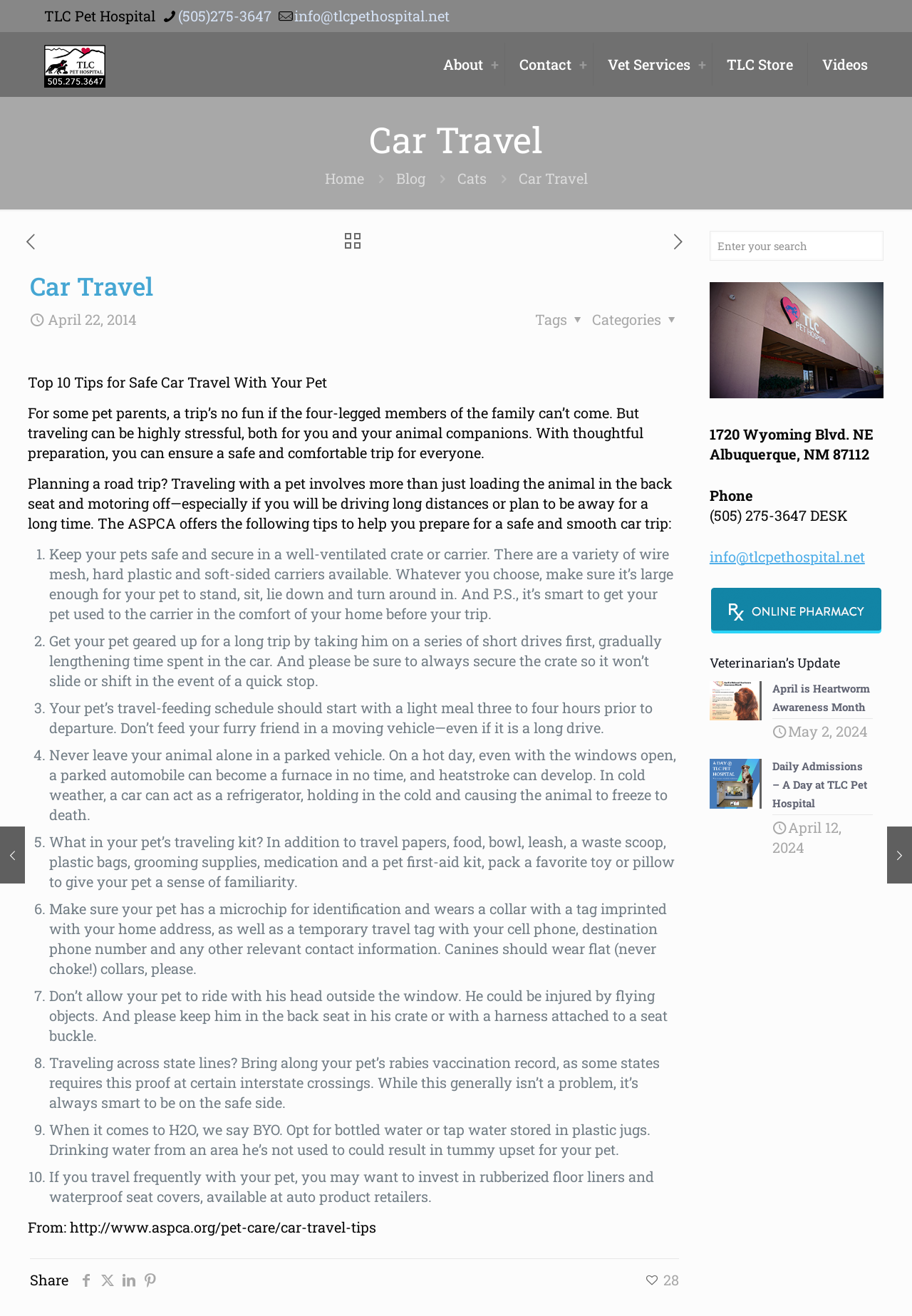Using floating point numbers between 0 and 1, provide the bounding box coordinates in the format (top-left x, top-left y, bottom-right x, bottom-right y). Locate the UI element described here: Contact

[0.554, 0.024, 0.651, 0.073]